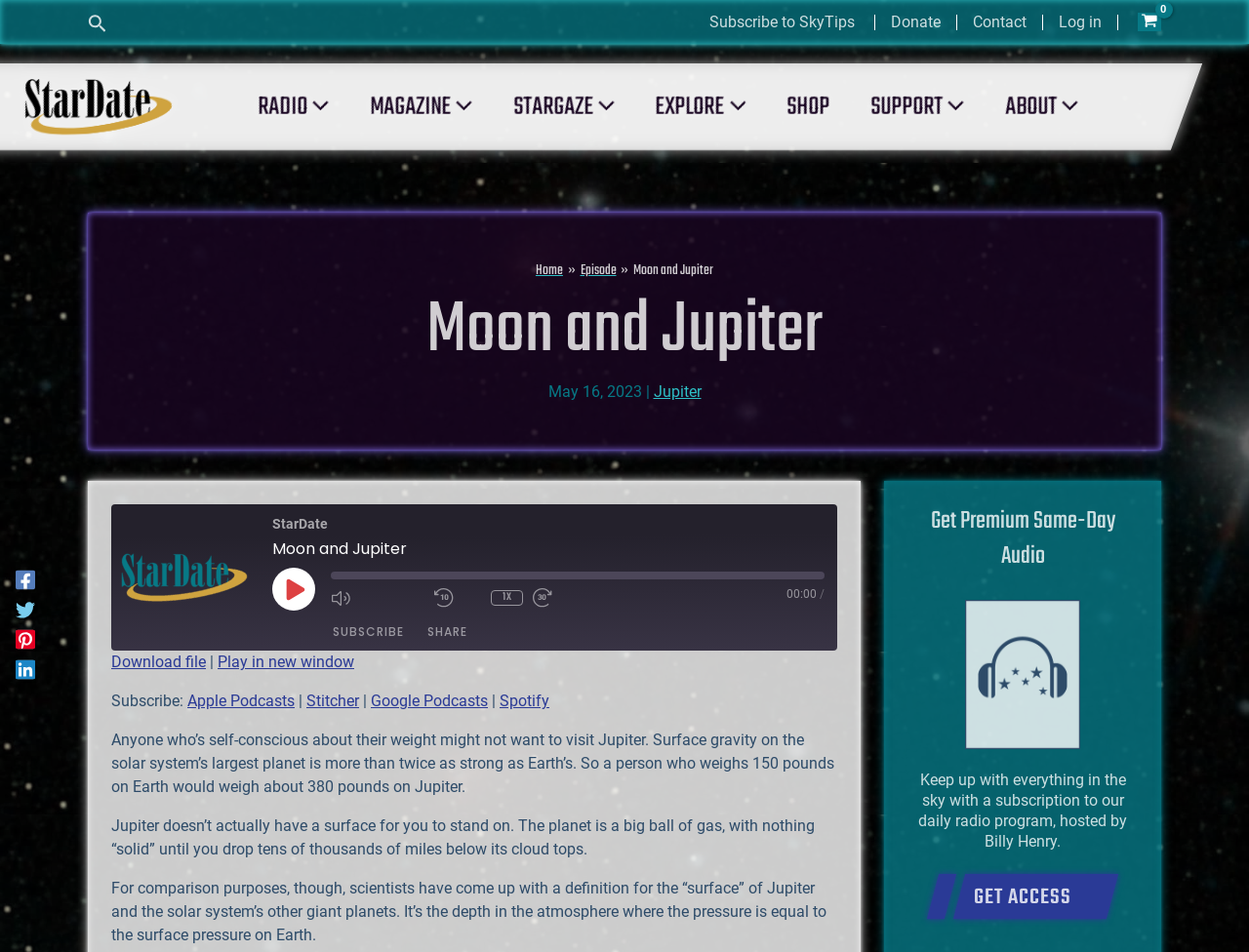What is the date of the episode?
Could you answer the question with a detailed and thorough explanation?

I found the date of the episode by looking at the static text element with the content 'May 16, 2023' which is located below the heading 'Moon and Jupiter'.